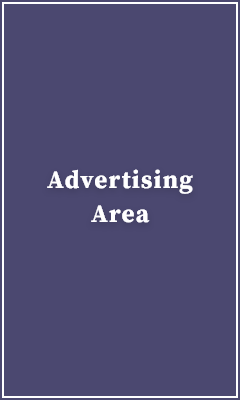Please study the image and answer the question comprehensively:
What is the color of the font?

The caption describes the font as 'bold, white', implying that the text 'Advertising Area' is displayed in a bold, white font to create a striking contrast with the deep purple background.